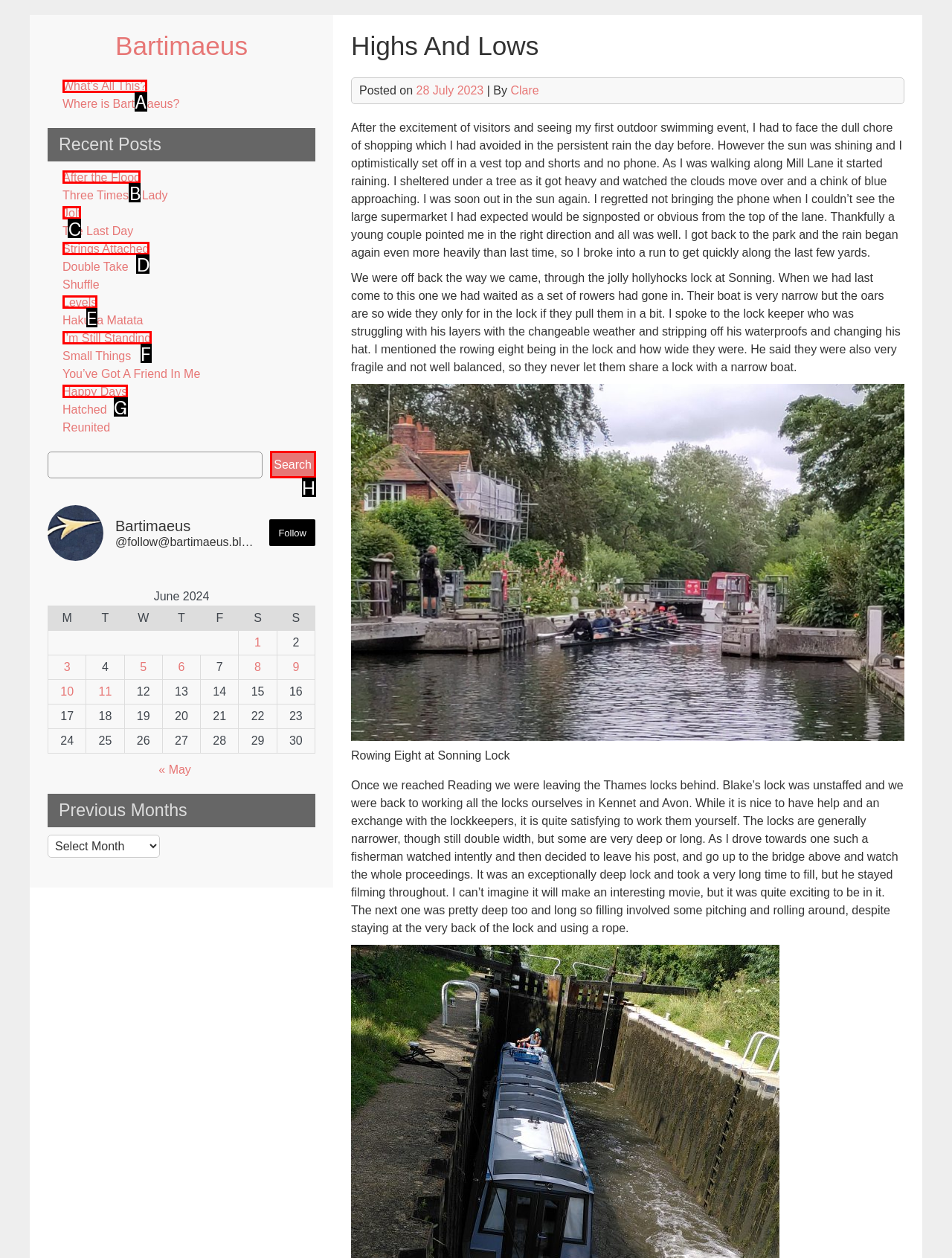Determine which HTML element fits the description: Strings Attached. Answer with the letter corresponding to the correct choice.

D